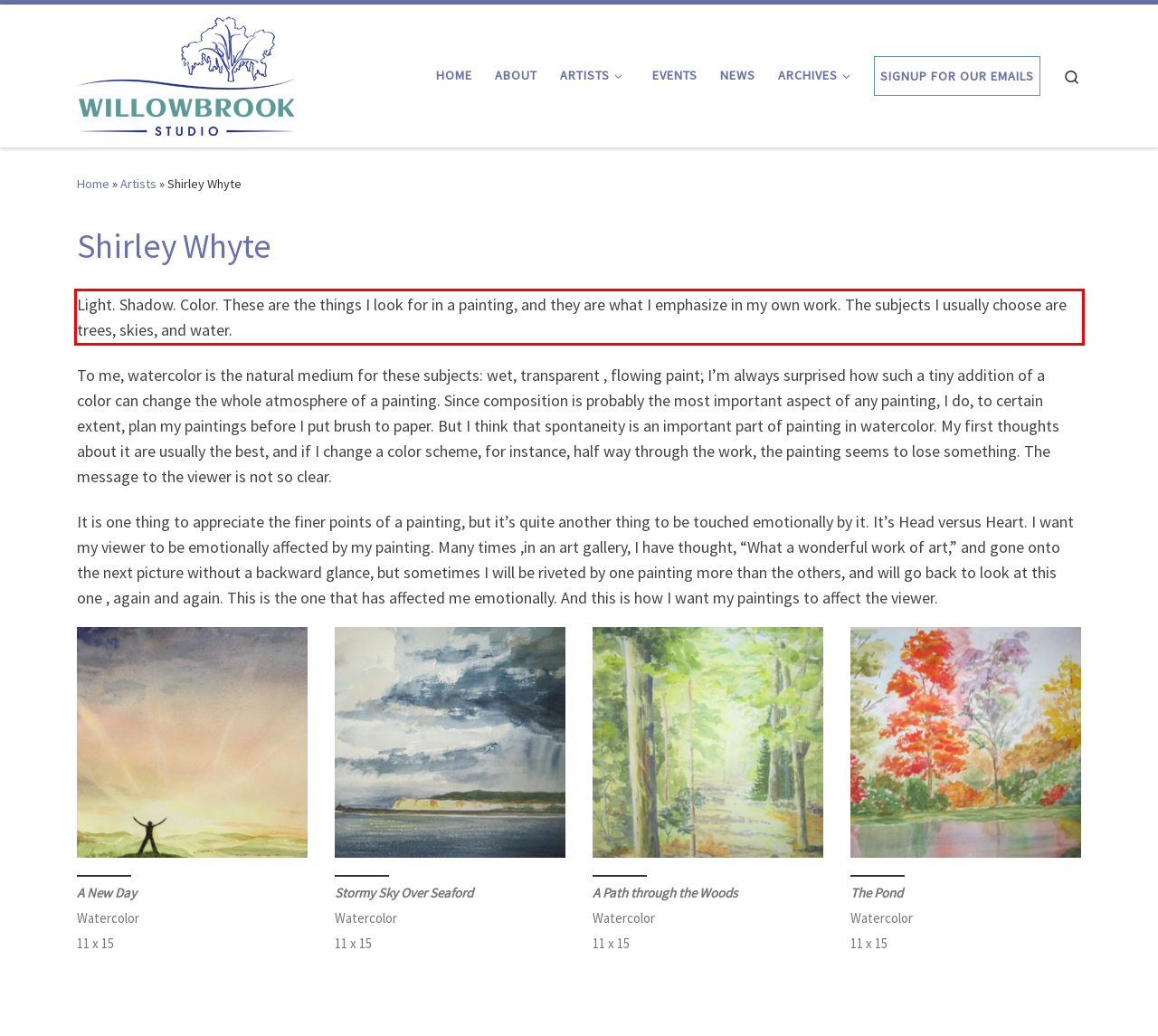You are presented with a screenshot containing a red rectangle. Extract the text found inside this red bounding box.

Light. Shadow. Color. These are the things I look for in a painting, and they are what I emphasize in my own work. The subjects I usually choose are trees, skies, and water.